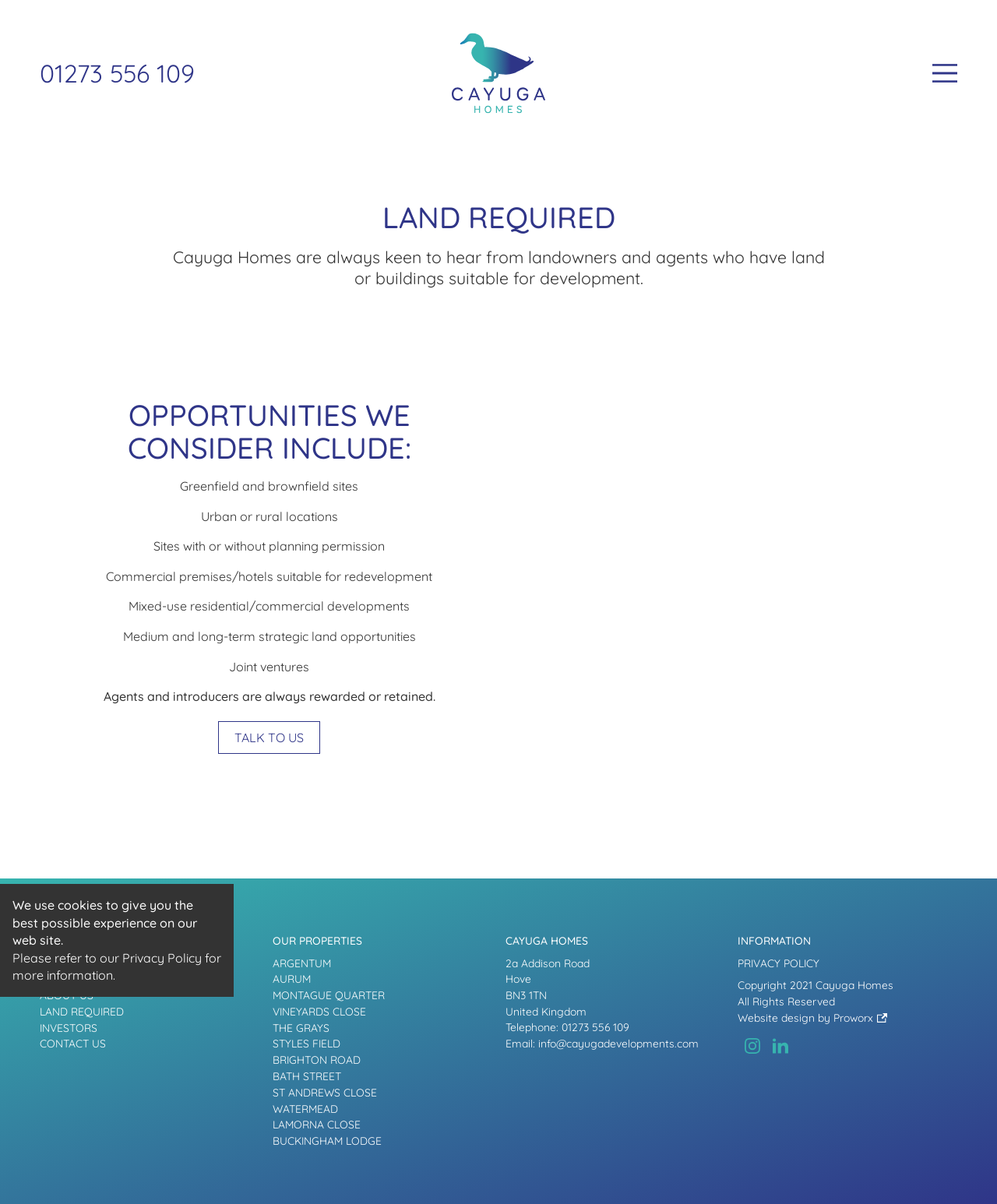Please identify the bounding box coordinates of where to click in order to follow the instruction: "Call the phone number".

[0.04, 0.048, 0.195, 0.074]